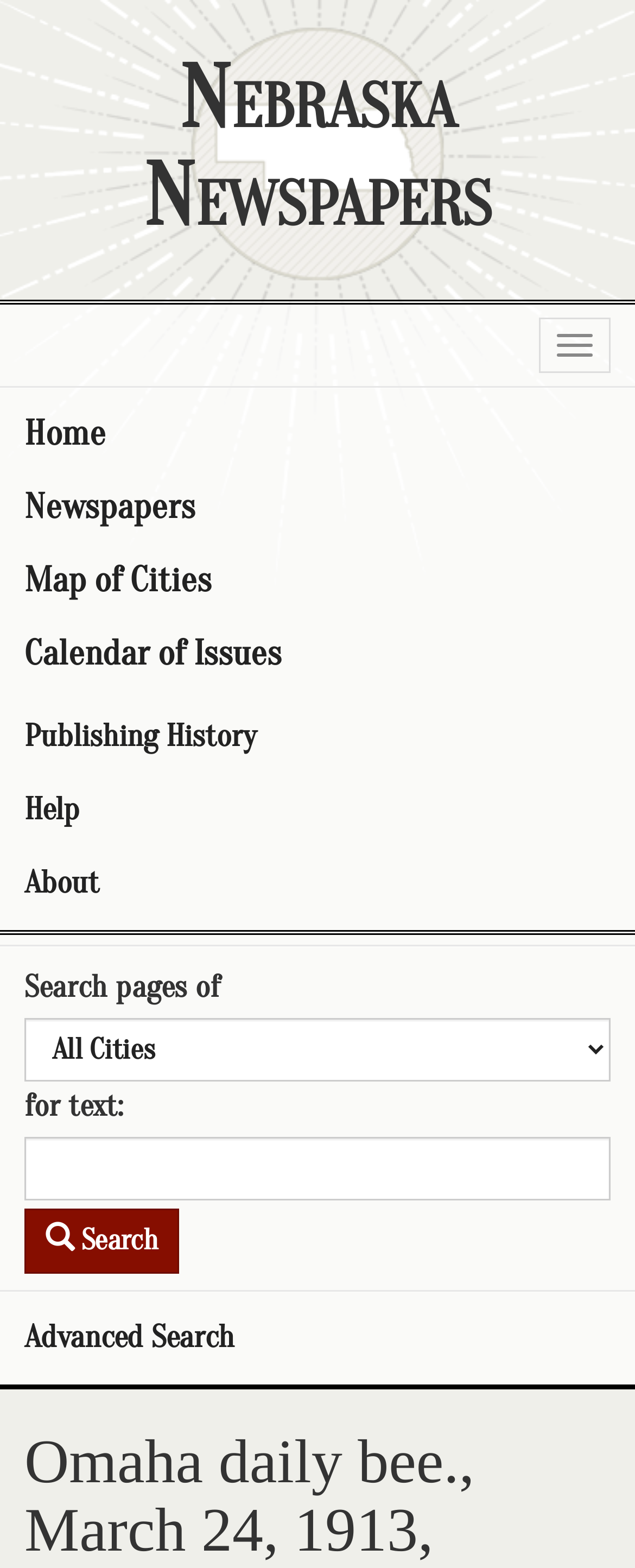Please identify the bounding box coordinates of the element's region that needs to be clicked to fulfill the following instruction: "Click on the 'Home' link". The bounding box coordinates should consist of four float numbers between 0 and 1, i.e., [left, top, right, bottom].

[0.0, 0.253, 1.0, 0.3]